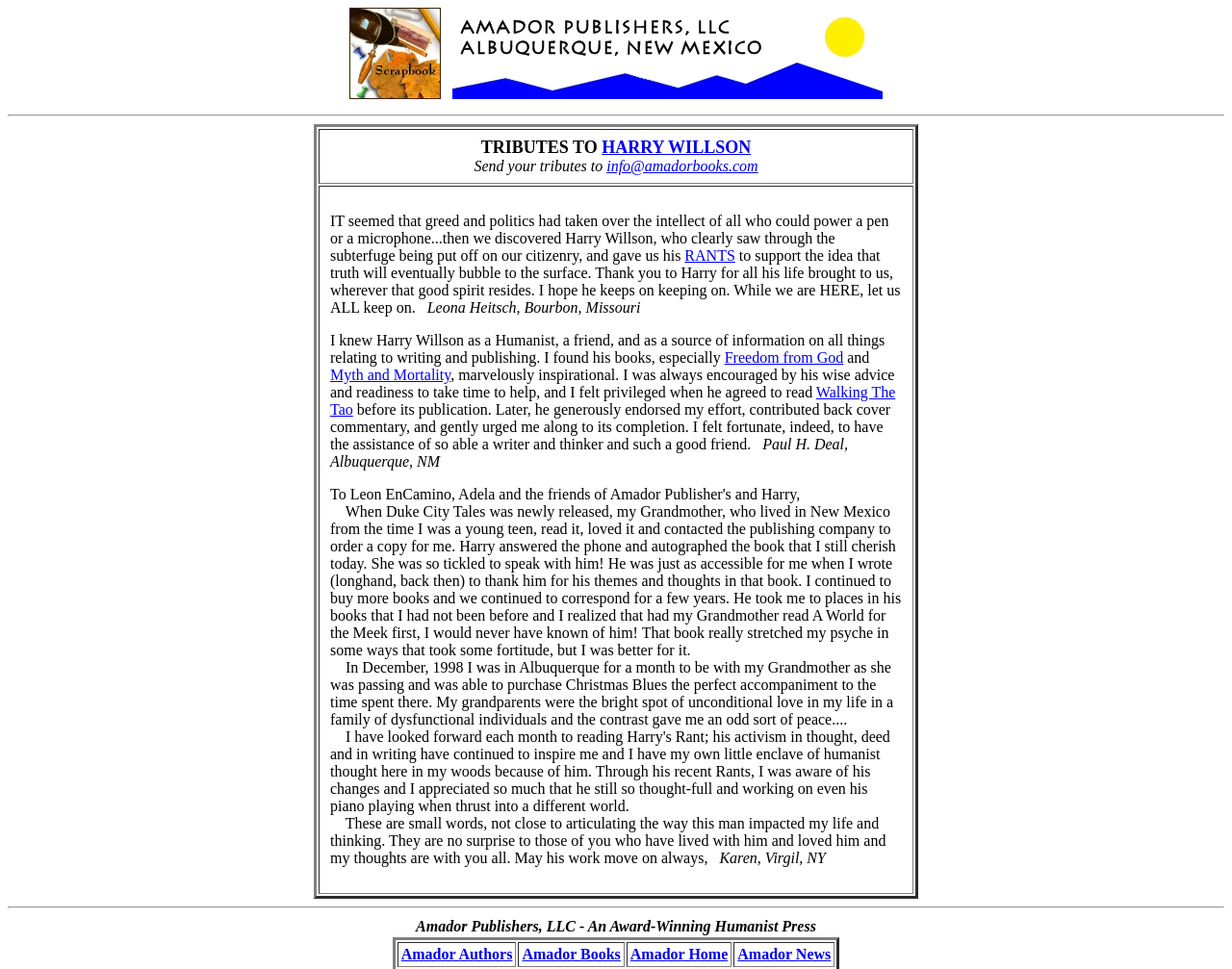What is the name of the publisher?
Examine the screenshot and reply with a single word or phrase.

Amador Publishers, LLC